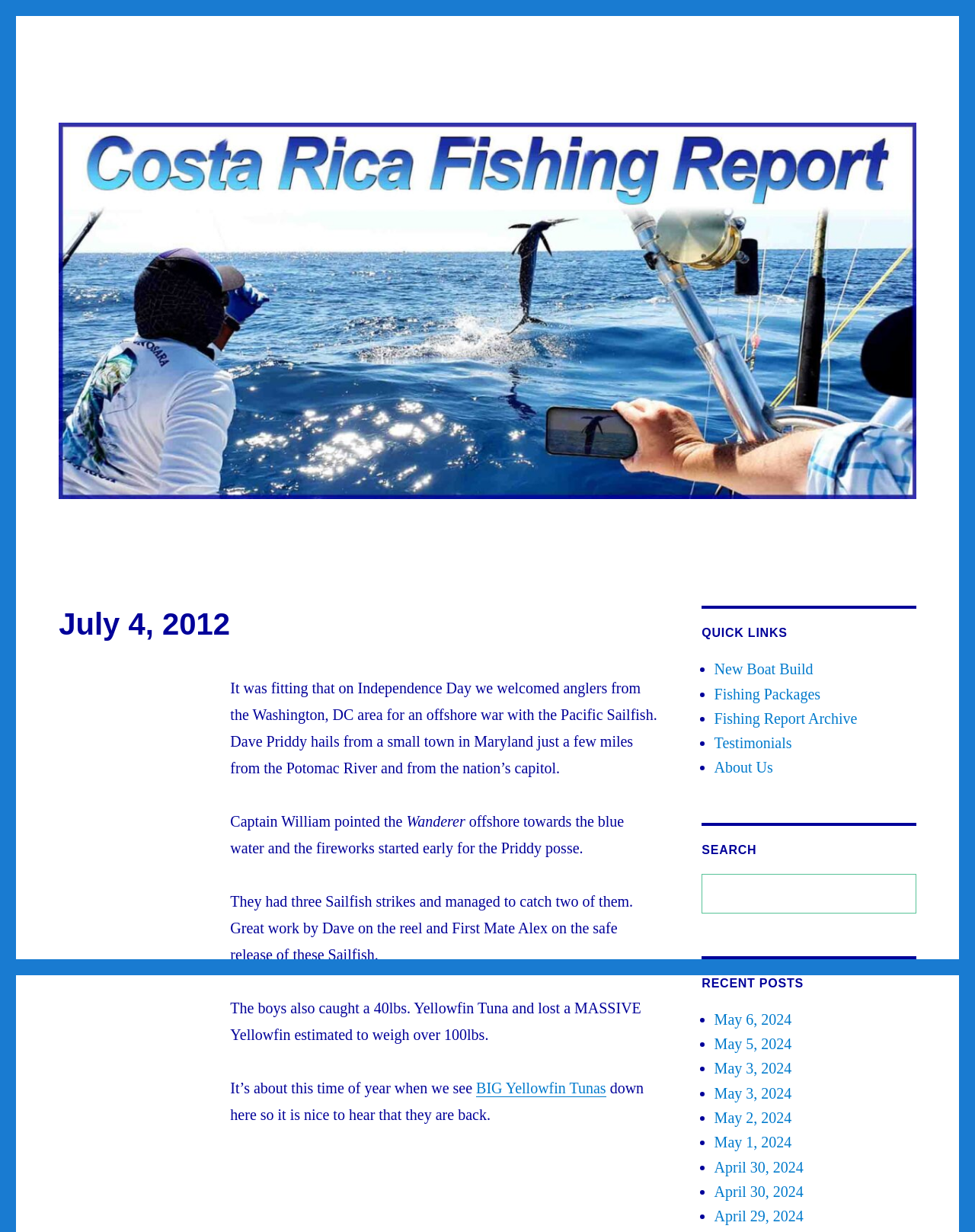Highlight the bounding box coordinates of the element you need to click to perform the following instruction: "Search for a specific term."

[0.721, 0.71, 0.913, 0.741]